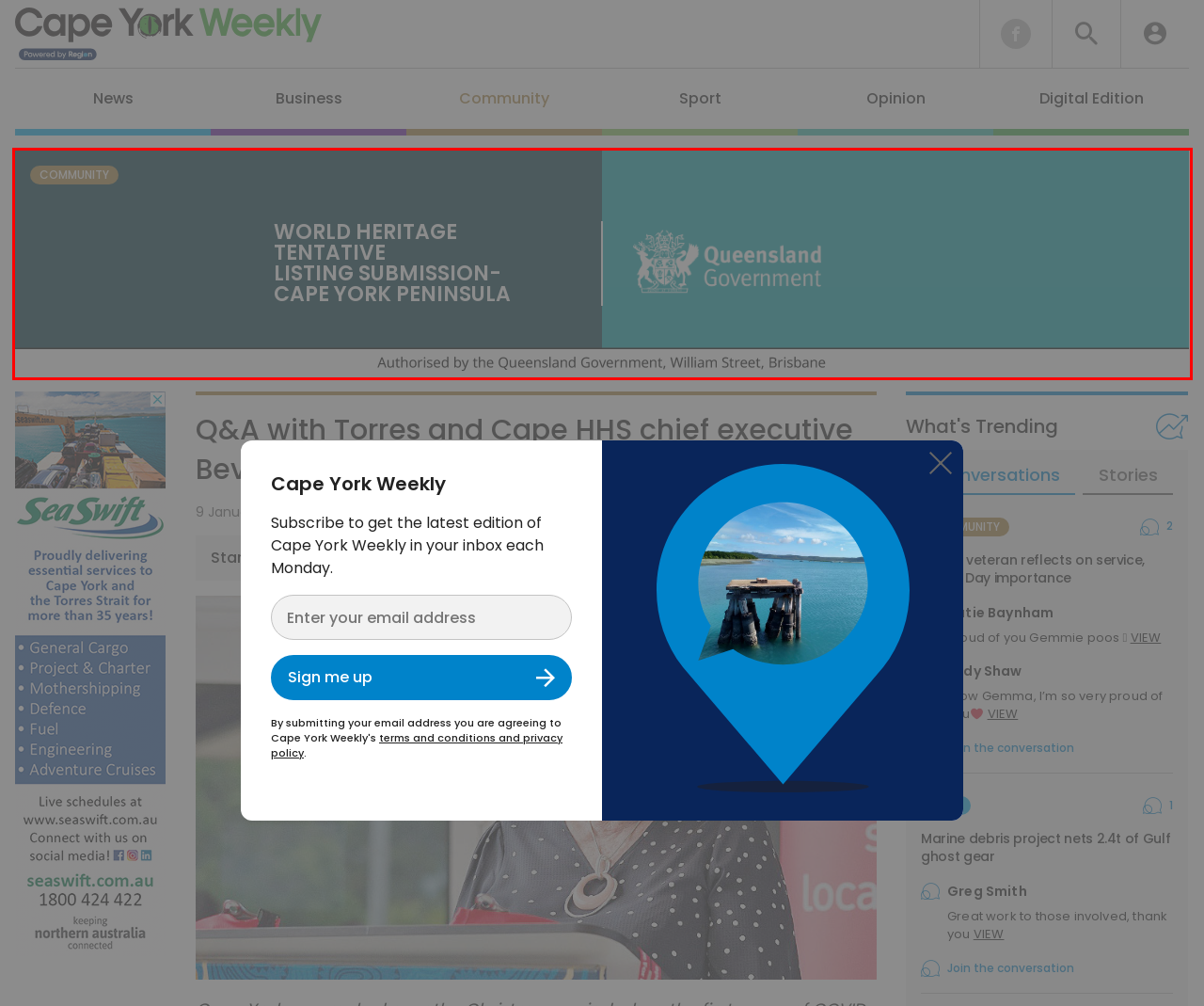You have a screenshot of a webpage with a red rectangle bounding box. Identify the best webpage description that corresponds to the new webpage after clicking the element within the red bounding box. Here are the candidates:
A. Cape York News & Opinion | Cape York Weekly
B. Ayton nurse returns to work at Cooktown Hospital | Cape York Weekly
C. Your Community, Our Community | My Gungahlin
D. News | Cape York Weekly
E. Sarah Martin | Cape York Weekly
F. Weipa veteran reflects on service, Anzac Day importance | Cape York Weekly
G. Opinion | Cape York Weekly
H. Cape York Peninsula | Environment | Department of Environment, Science and Innovation, Queensland

H